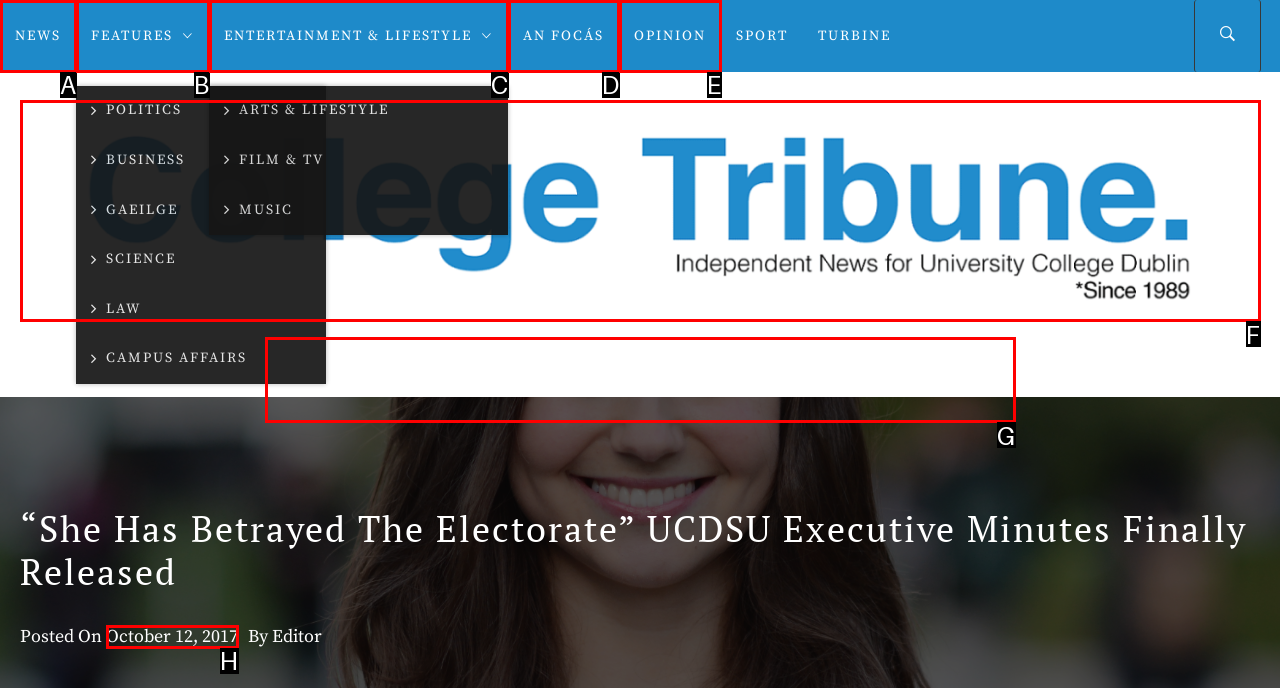Which lettered option should be clicked to achieve the task: view October 12, 2017 posts? Choose from the given choices.

H